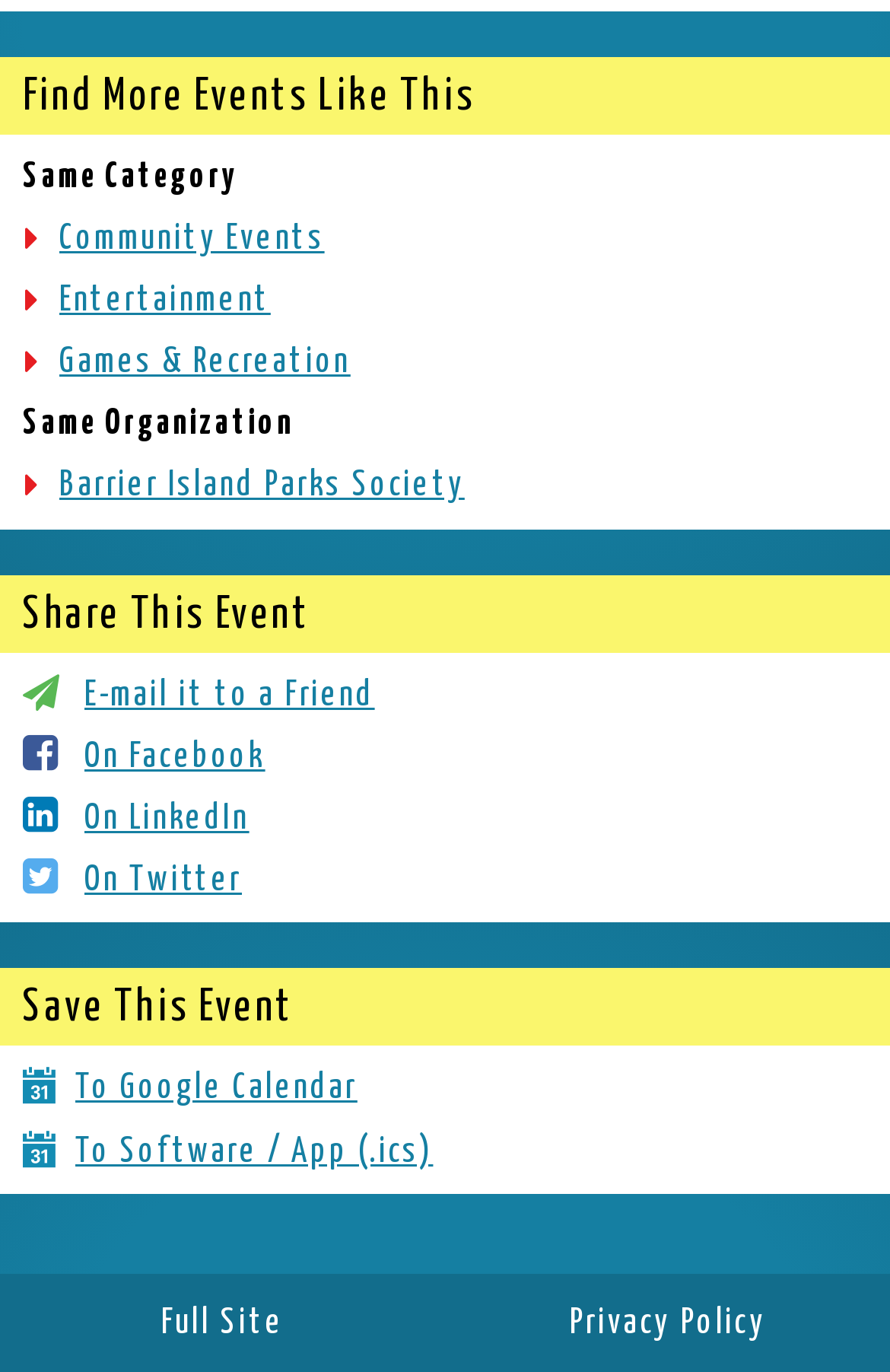Determine the bounding box coordinates of the region that needs to be clicked to achieve the task: "Explore events from Barrier Island Parks Society".

[0.067, 0.342, 0.522, 0.367]